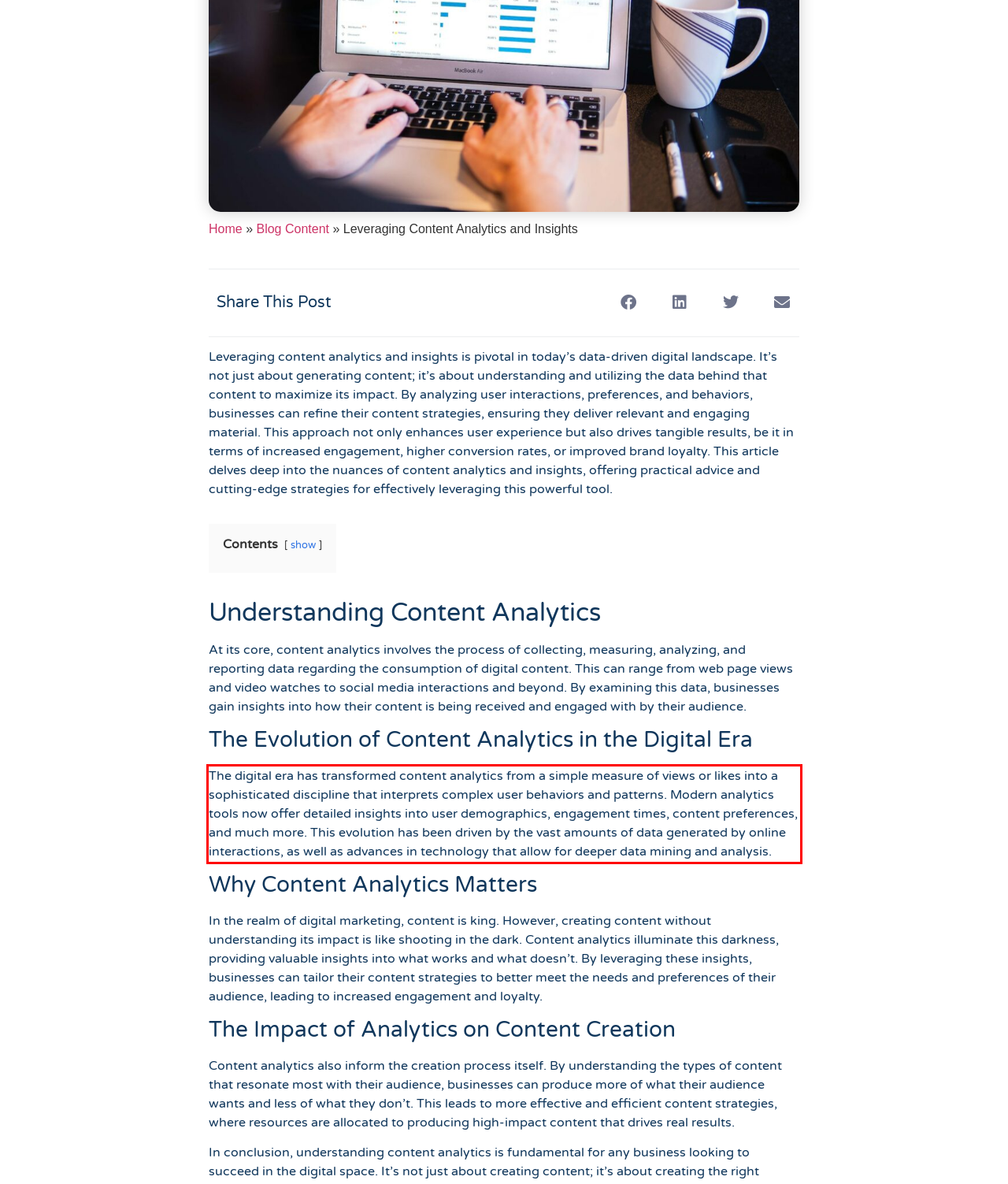Observe the screenshot of the webpage that includes a red rectangle bounding box. Conduct OCR on the content inside this red bounding box and generate the text.

The digital era has transformed content analytics from a simple measure of views or likes into a sophisticated discipline that interprets complex user behaviors and patterns. Modern analytics tools now offer detailed insights into user demographics, engagement times, content preferences, and much more. This evolution has been driven by the vast amounts of data generated by online interactions, as well as advances in technology that allow for deeper data mining and analysis.